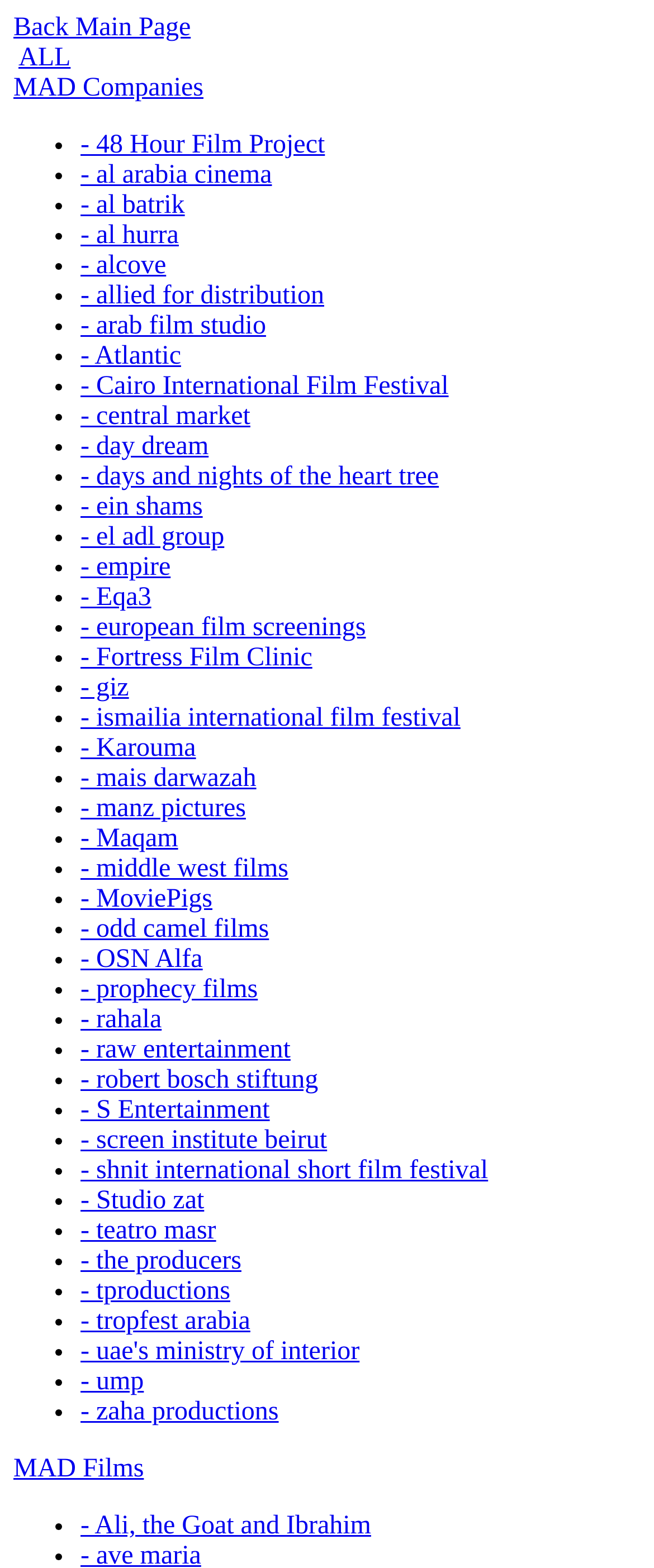Identify the bounding box coordinates of the clickable region to carry out the given instruction: "Click on 'Back Main Page'".

[0.021, 0.009, 0.292, 0.027]